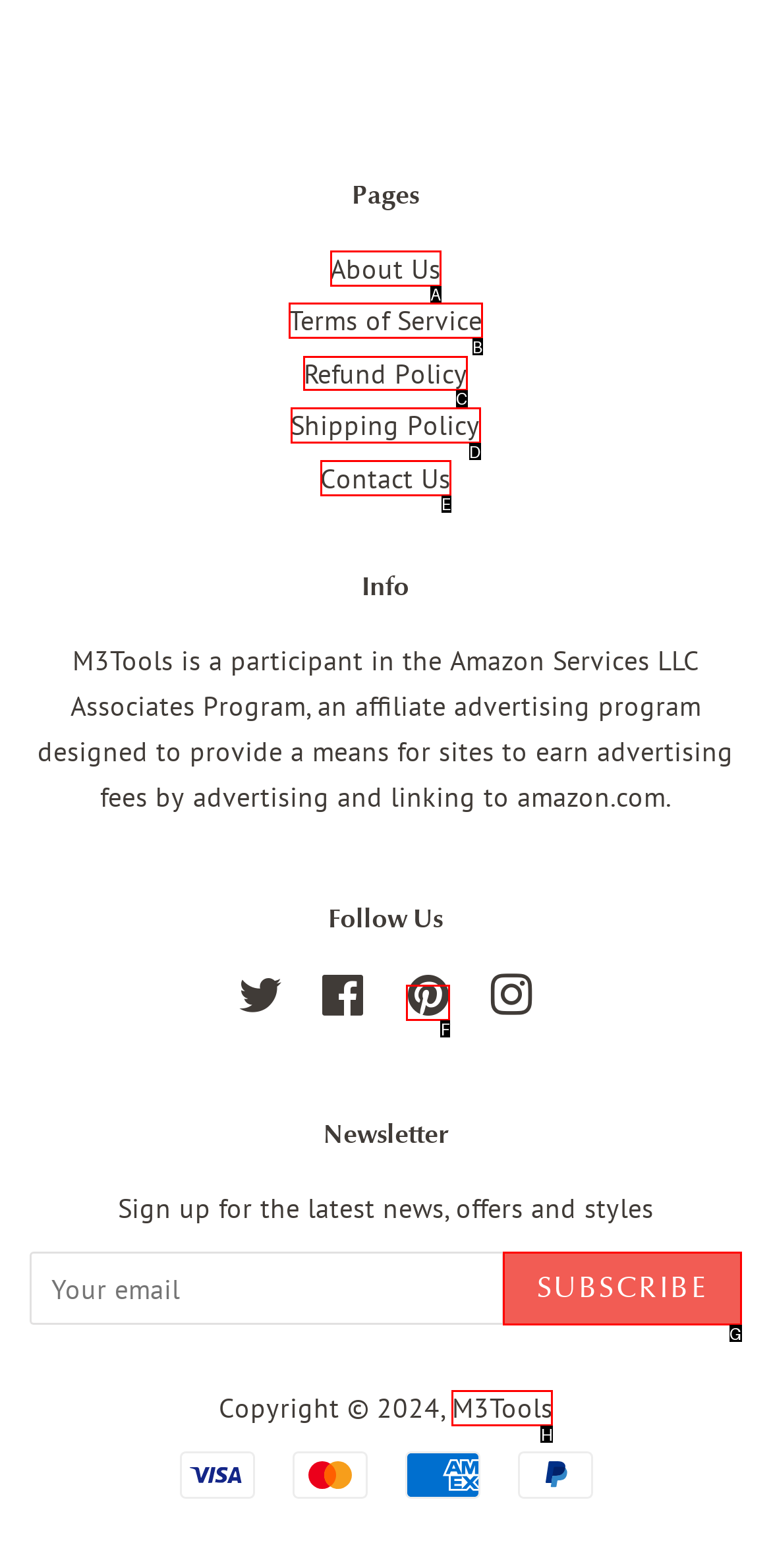Choose the HTML element that should be clicked to achieve this task: View Refund Policy
Respond with the letter of the correct choice.

C